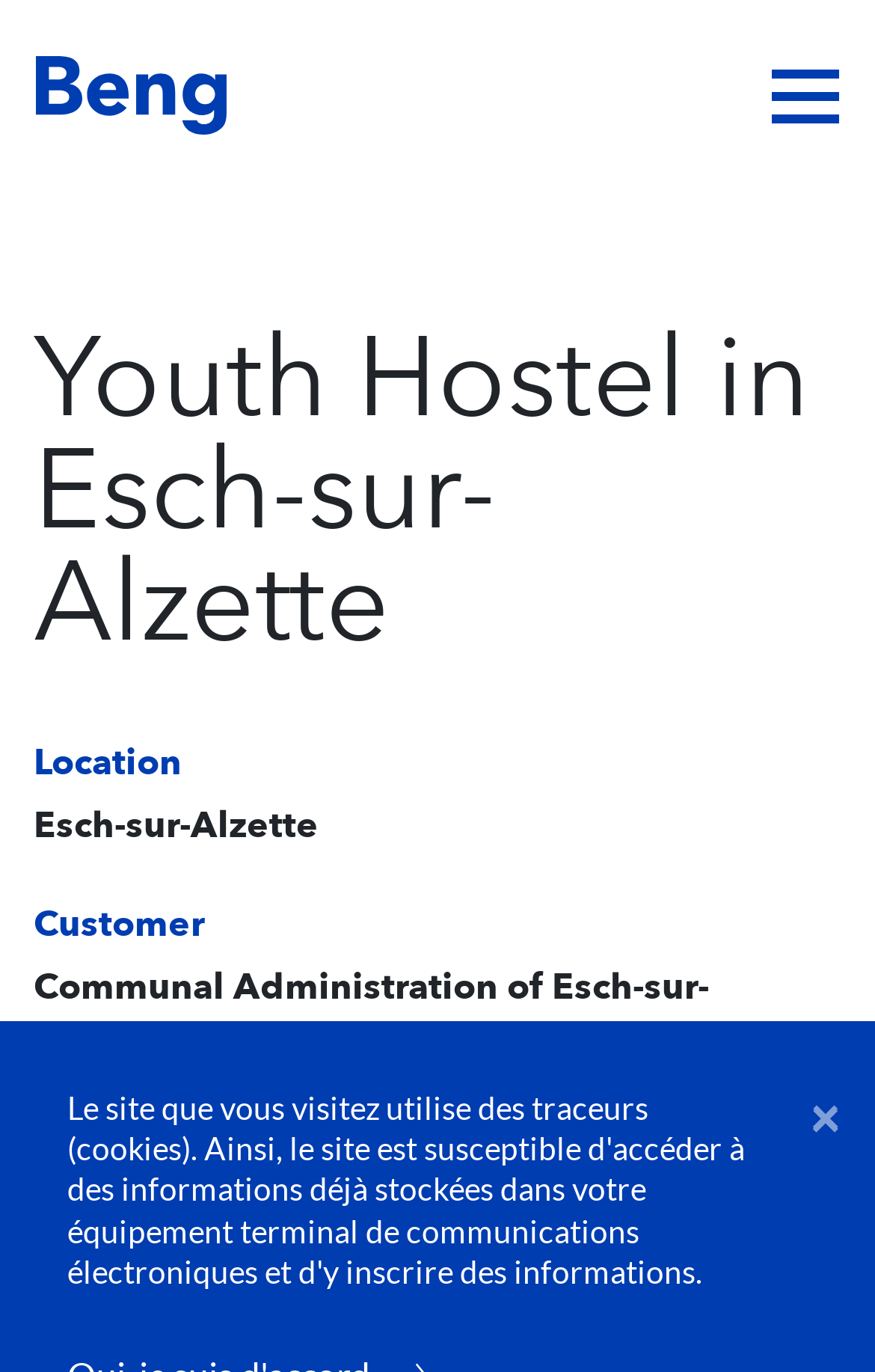Find the primary header on the webpage and provide its text.

Youth Hostel in Esch-sur-Alzette